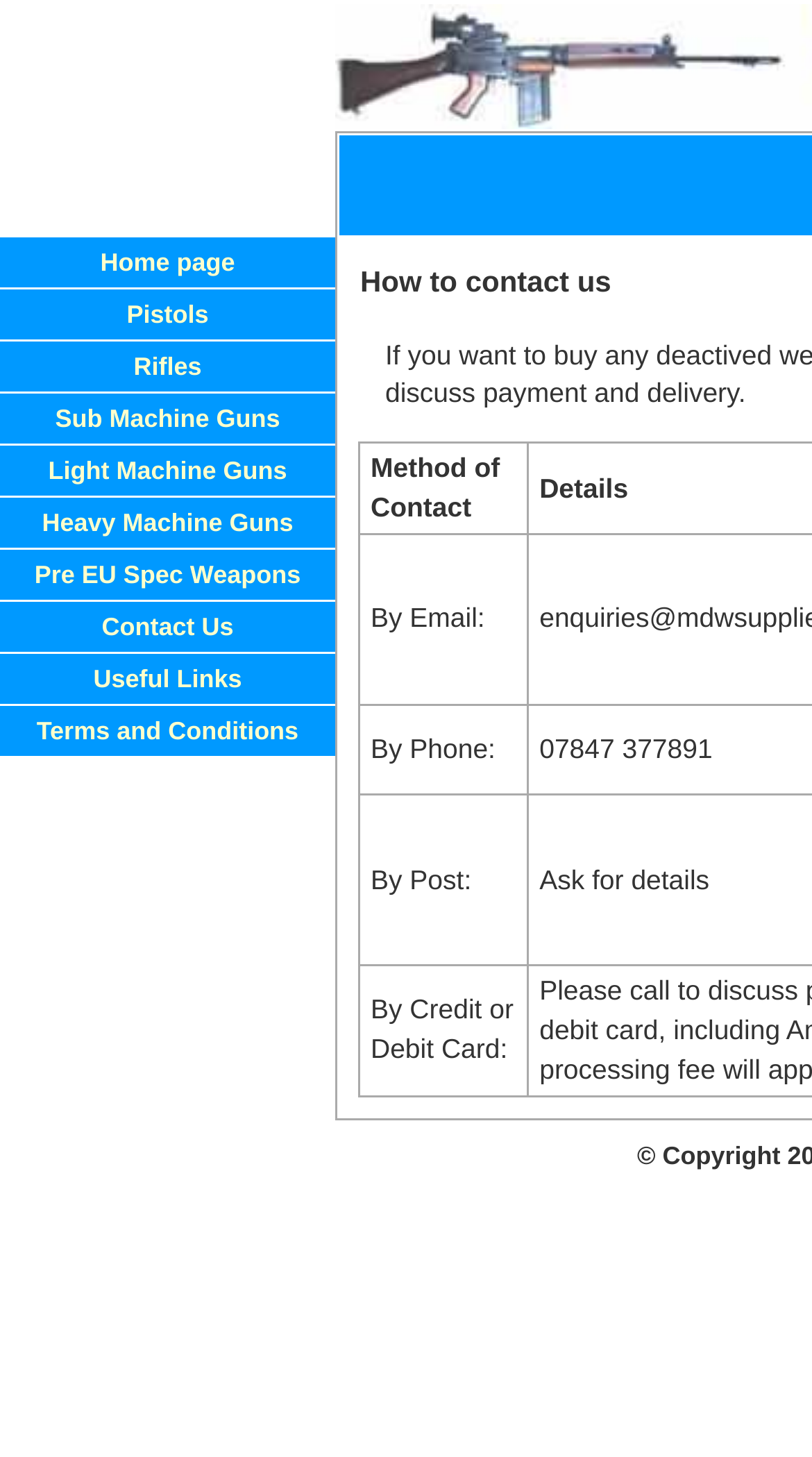Please identify the bounding box coordinates of the element I need to click to follow this instruction: "check terms and conditions".

[0.0, 0.485, 0.413, 0.519]